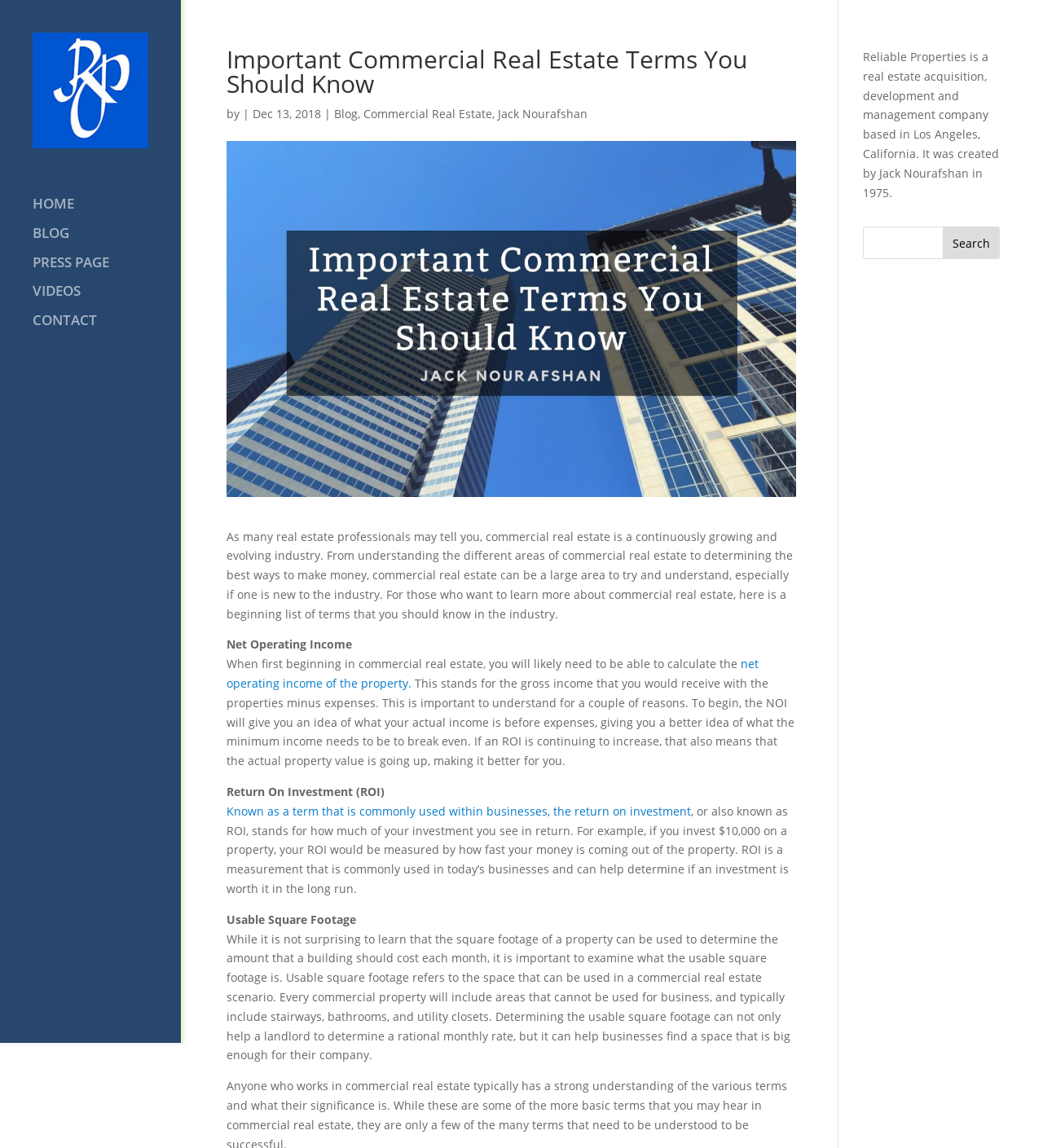Using the format (top-left x, top-left y, bottom-right x, bottom-right y), provide the bounding box coordinates for the described UI element. All values should be floating point numbers between 0 and 1: Jack Nourafshan

[0.477, 0.092, 0.563, 0.106]